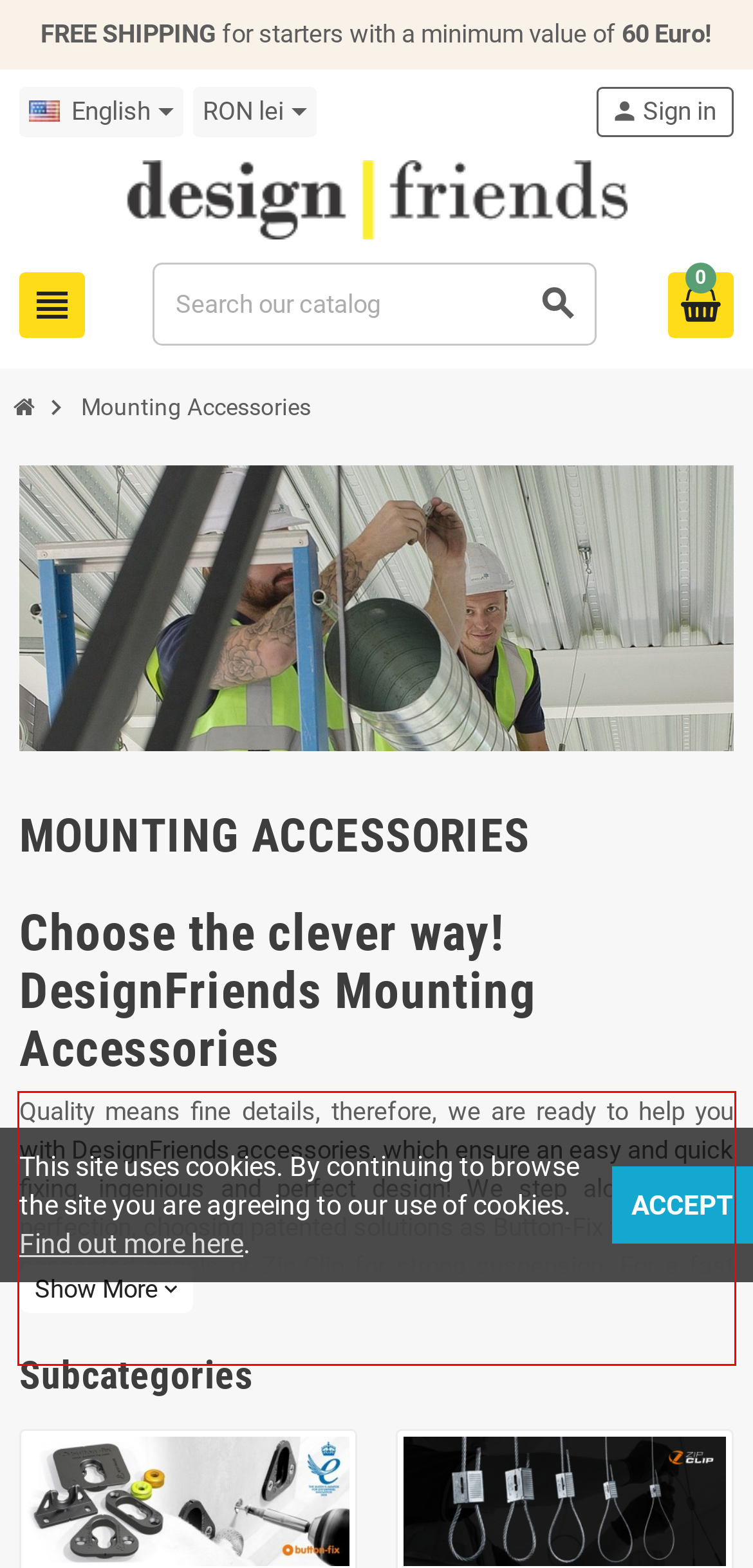From the given screenshot of a webpage, identify the red bounding box and extract the text content within it.

Quality means fine details, therefore, we are ready to help you with DesignFriends accessories, which ensure an easy and quick fixing, ingenious and perfect design! We step along toward perfection, choosing patented solutions as Button-Fix for invisibly connected panels or Zip-Clip for strong suspension. For a fast and strong bond, you can choose what you need from the large range of Mitreapel glues and adhesives.